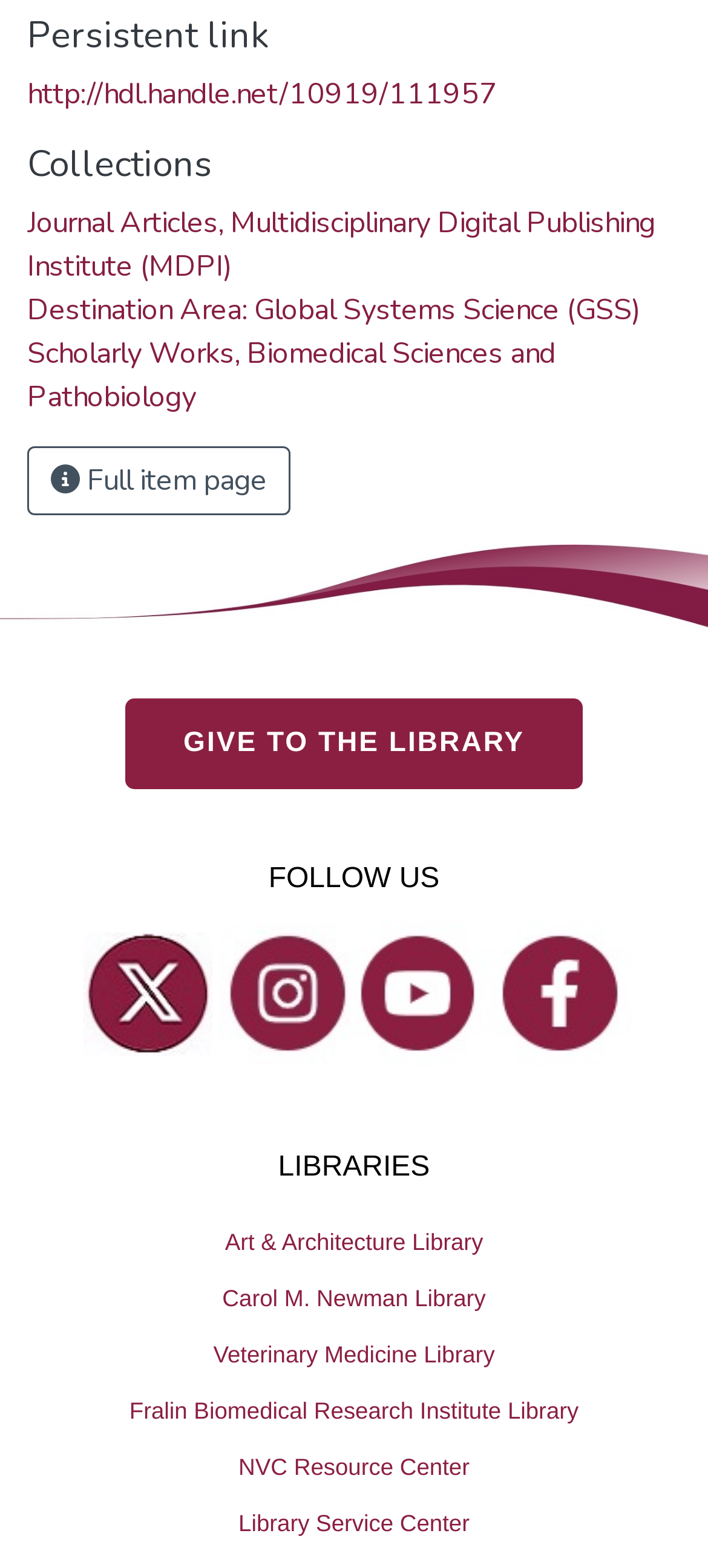Please find the bounding box coordinates of the section that needs to be clicked to achieve this instruction: "Donate to the library".

[0.177, 0.445, 0.823, 0.503]